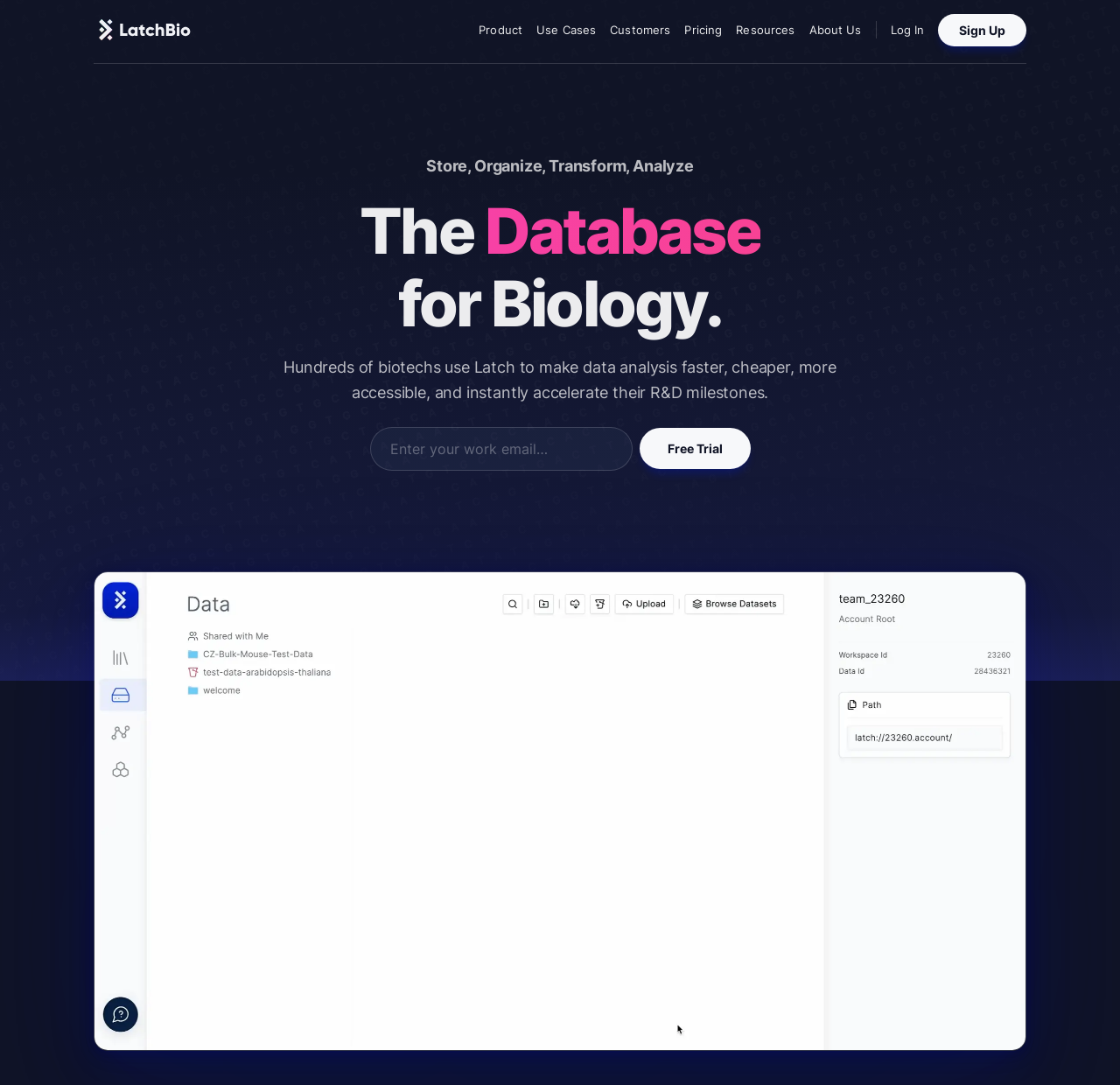Can you find the bounding box coordinates for the element to click on to achieve the instruction: "Click on the 'Free Trial' button"?

[0.571, 0.395, 0.67, 0.433]